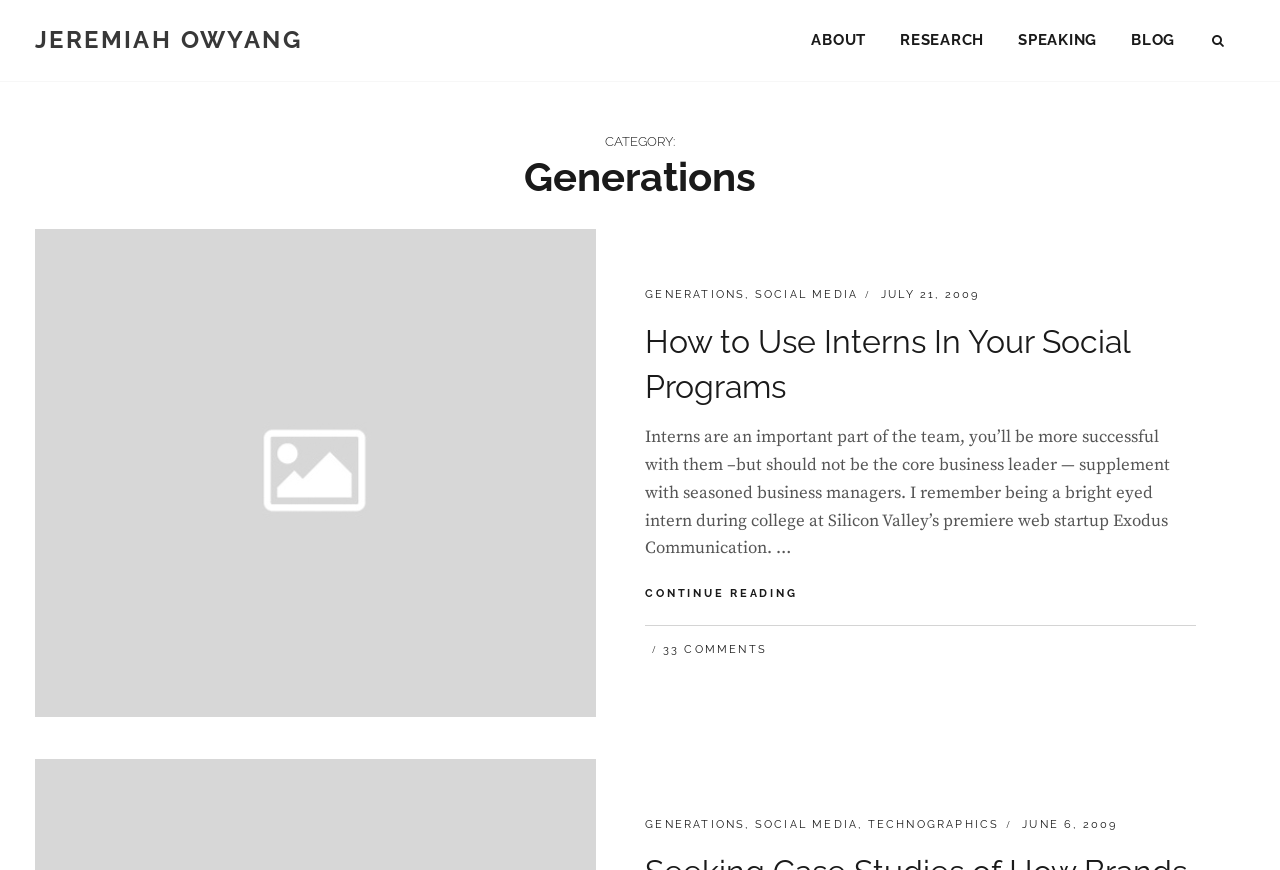Refer to the image and provide an in-depth answer to the question:
How many comments does the post have?

I found the answer by looking at the footer section of the webpage, where it says '33 COMMENTS'. This indicates that the post has 33 comments.